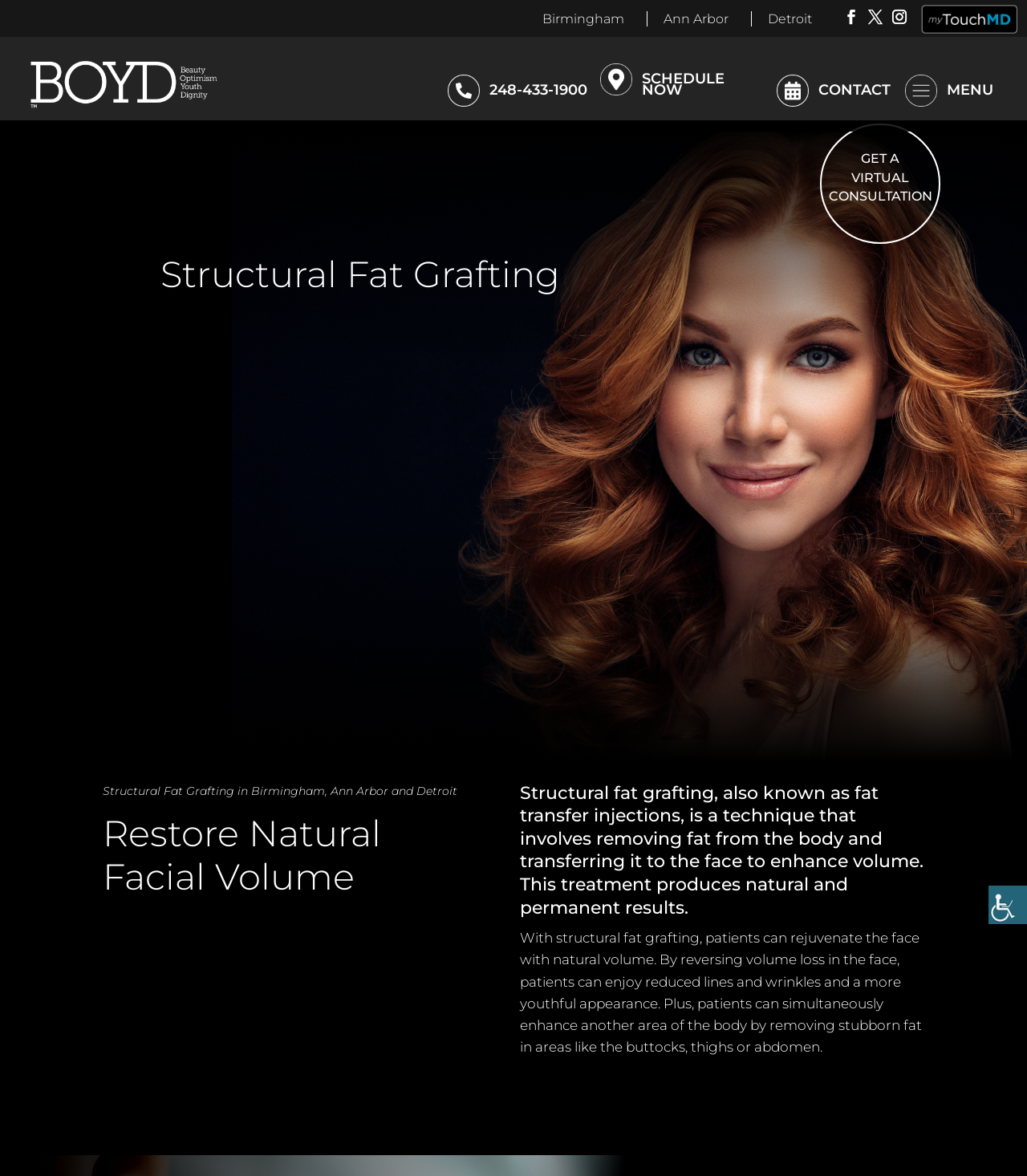Identify the bounding box coordinates of the HTML element based on this description: "Instagram".

[0.869, 0.008, 0.883, 0.03]